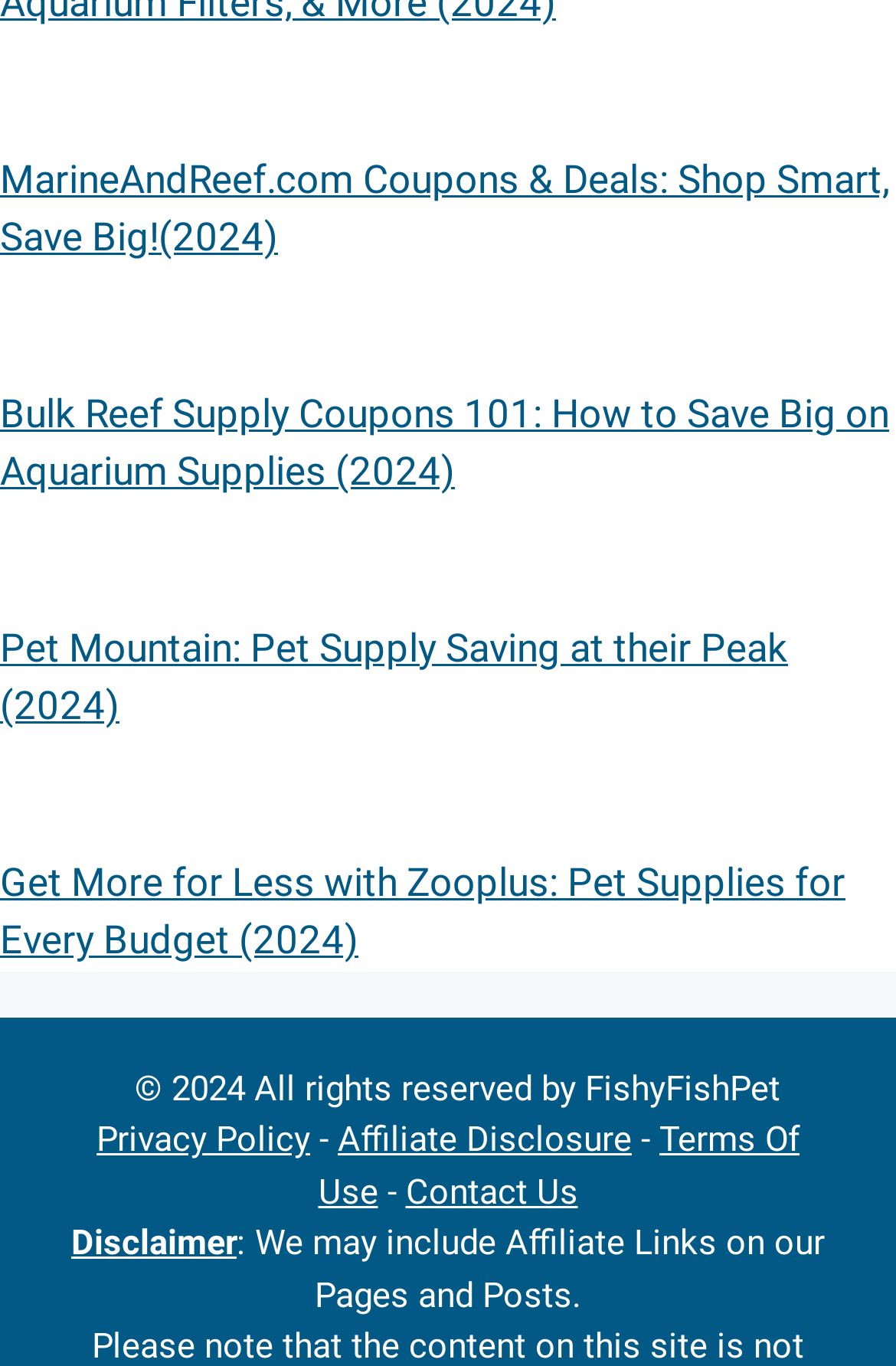Locate the bounding box coordinates of the area you need to click to fulfill this instruction: 'View Disclaimer'. The coordinates must be in the form of four float numbers ranging from 0 to 1: [left, top, right, bottom].

[0.079, 0.895, 0.264, 0.925]